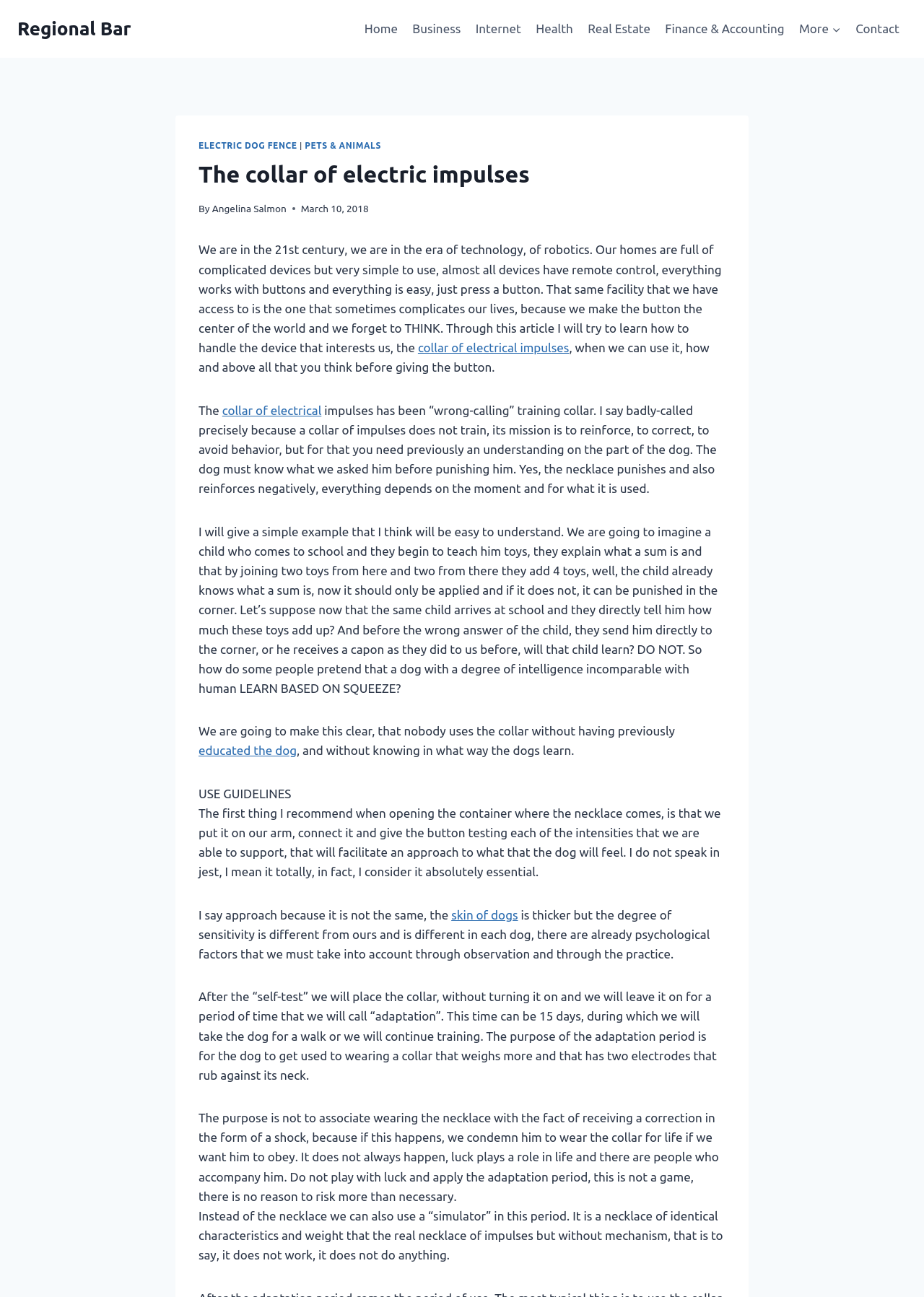Identify and extract the heading text of the webpage.

The collar of electric impulses